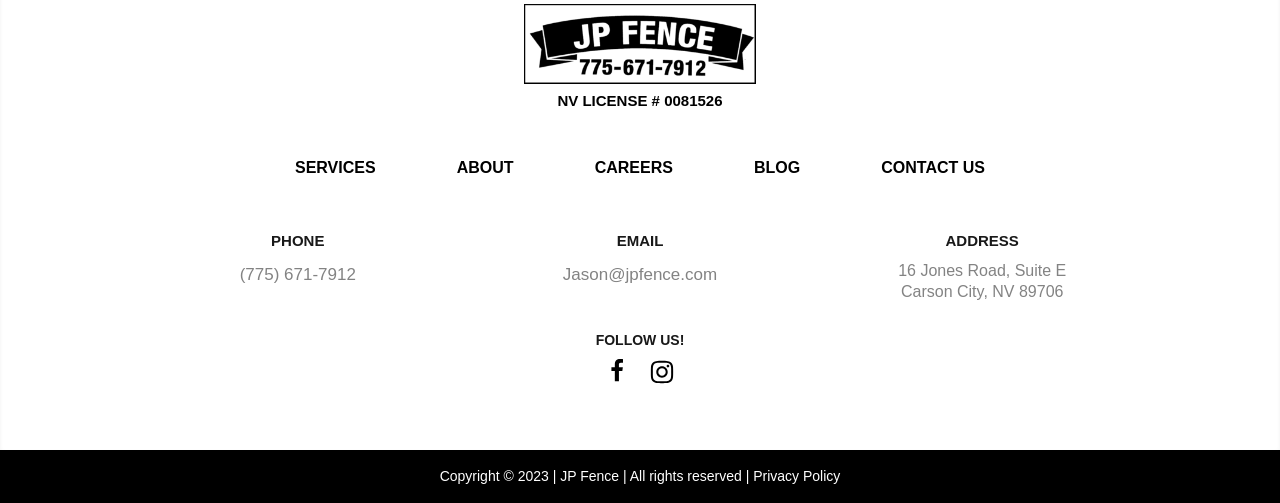Please identify the bounding box coordinates of the area that needs to be clicked to fulfill the following instruction: "Follow on Facebook."

[0.473, 0.714, 0.491, 0.762]